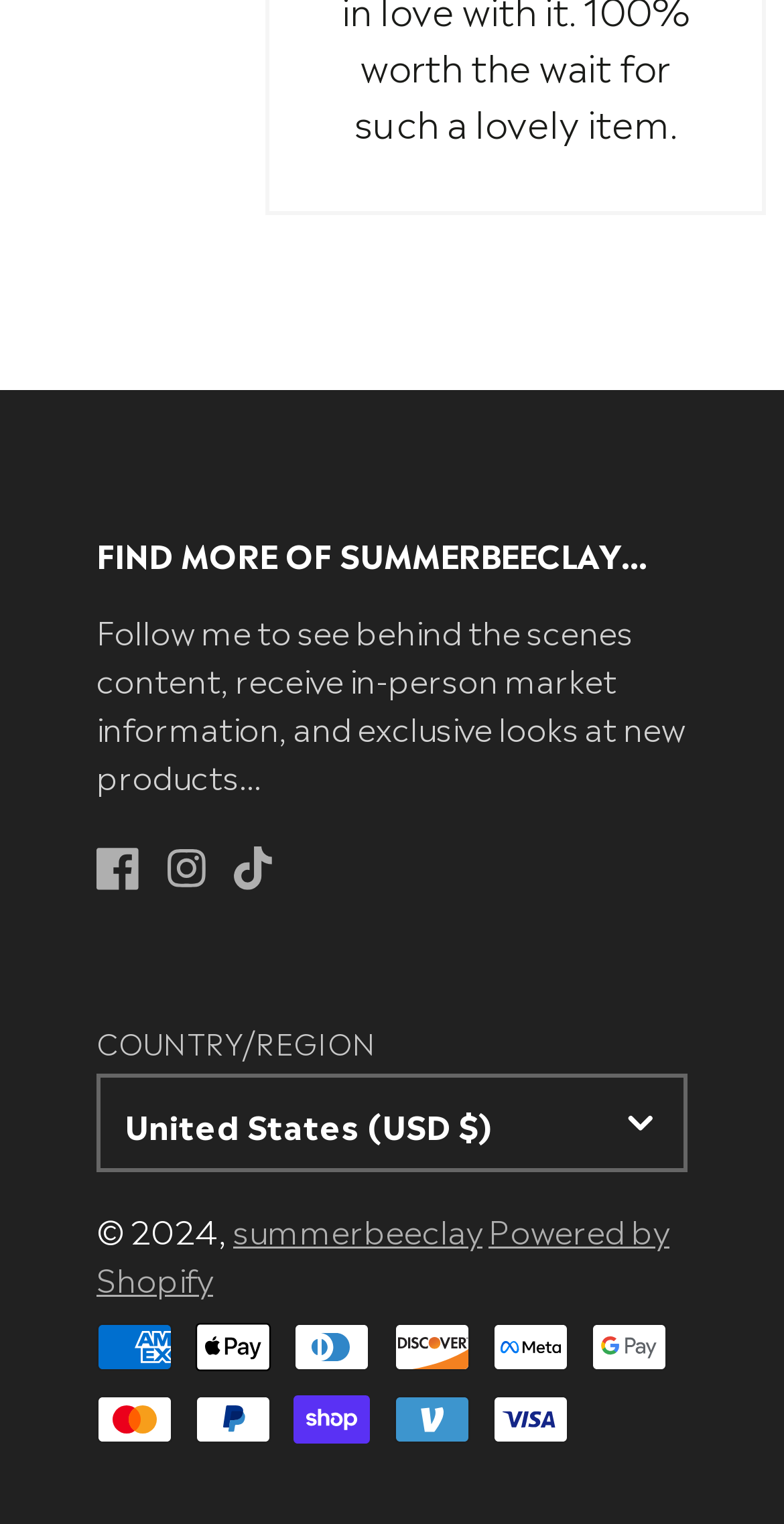Bounding box coordinates are specified in the format (top-left x, top-left y, bottom-right x, bottom-right y). All values are floating point numbers bounded between 0 and 1. Please provide the bounding box coordinate of the region this sentence describes: United States (USD $)

[0.123, 0.705, 0.877, 0.769]